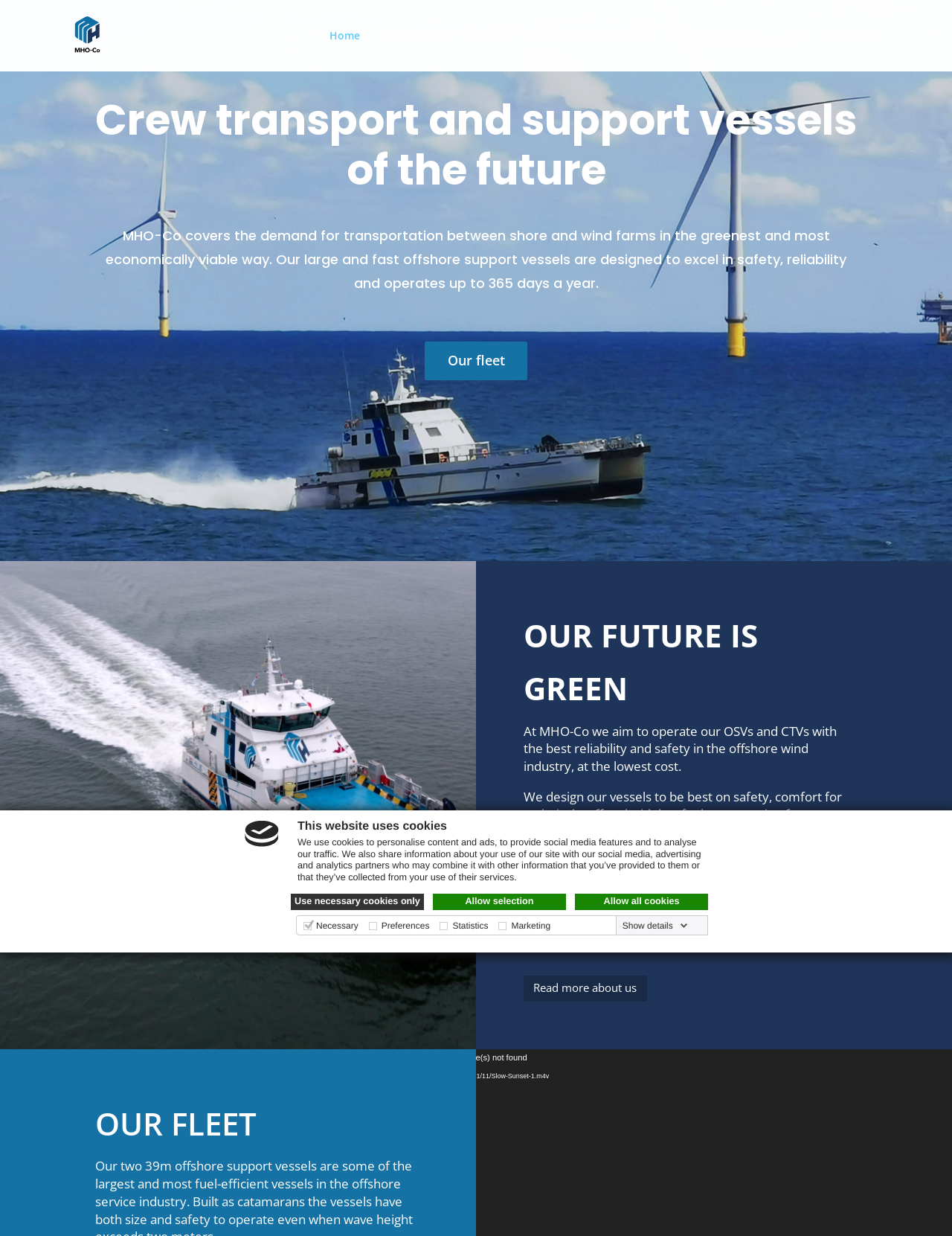What type of vessels does MHO-Co operate?
Please answer the question as detailed as possible.

Based on the webpage content, MHO-Co operates offshore support vessels (OSVs) and crew transport vessels (CTVs) designed for safety, reliability, and low fuel consumption.